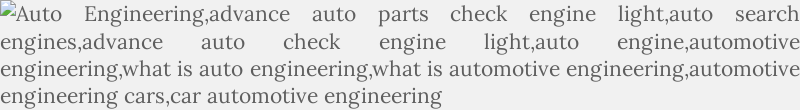Explain the scene depicted in the image, including all details.

This image highlights key terms related to automotive engineering, featuring phrases such as "Auto Engineering," "advance auto parts check engine light," and "automotive engineering cars." It encapsulates essential concepts within the field, showcasing a blend of technical jargon and general automotive terms. The image serves to inform readers about various aspects of automotive engineering, including the functionalities of auto engines and the importance of check engine lights. Overall, it is a visual representation aimed at enhancing understanding of automotive engineering principles and practices.